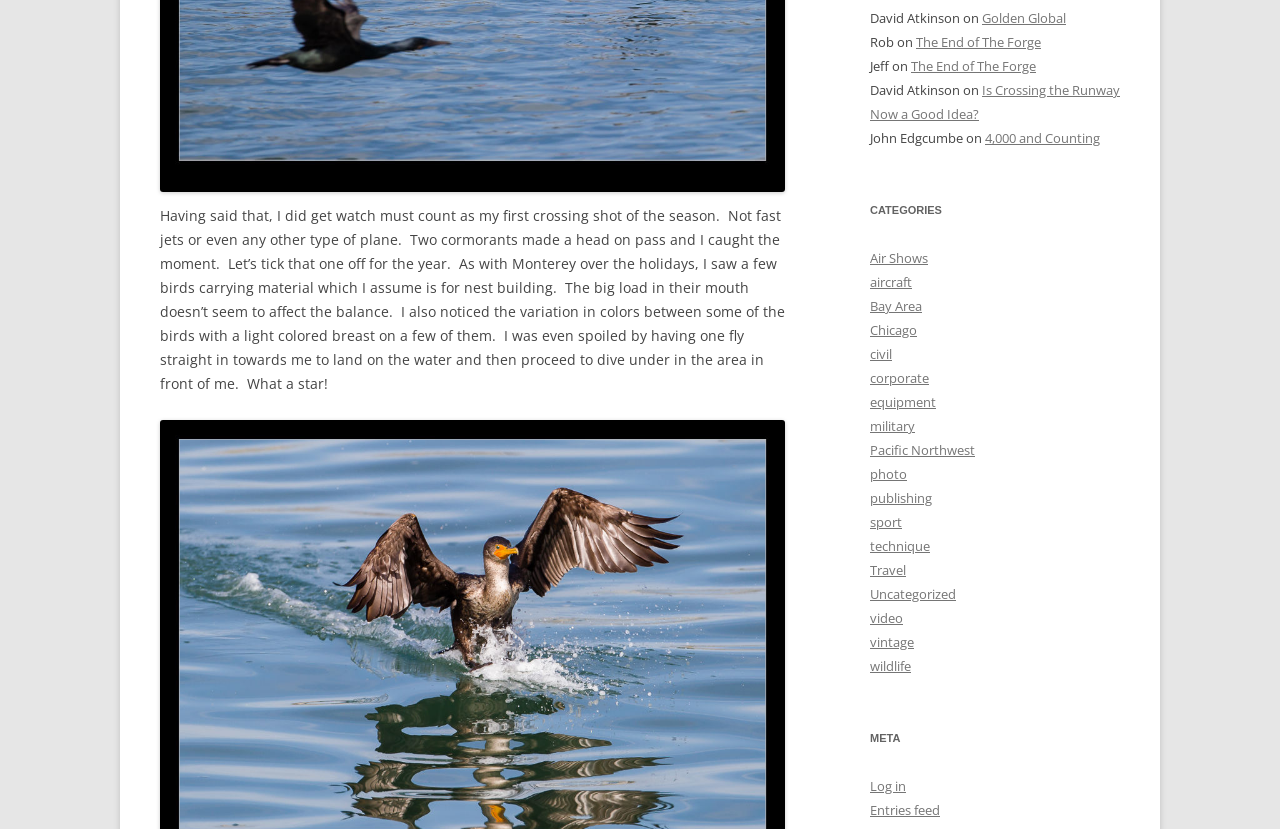Please identify the bounding box coordinates of the clickable area that will allow you to execute the instruction: "Explore the category 'Air Shows'".

[0.68, 0.301, 0.725, 0.322]